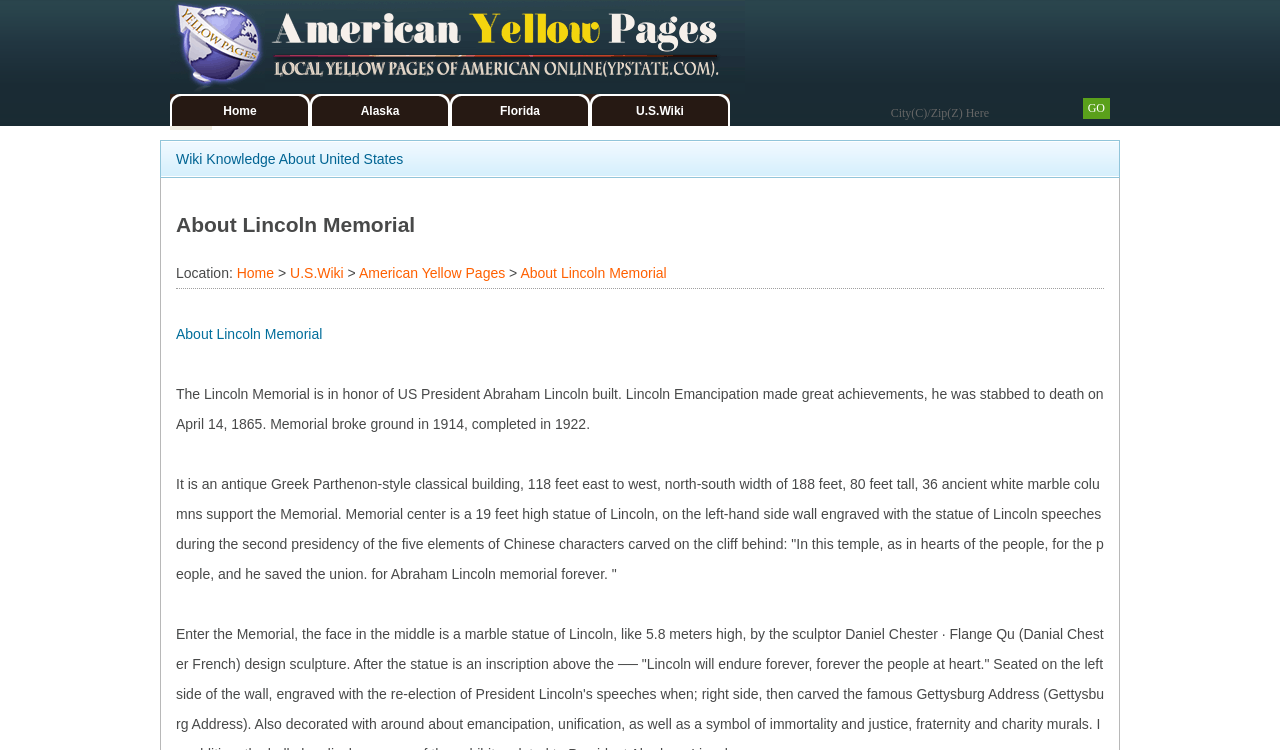Find the bounding box coordinates of the element I should click to carry out the following instruction: "Go to Home page".

[0.133, 0.125, 0.242, 0.168]